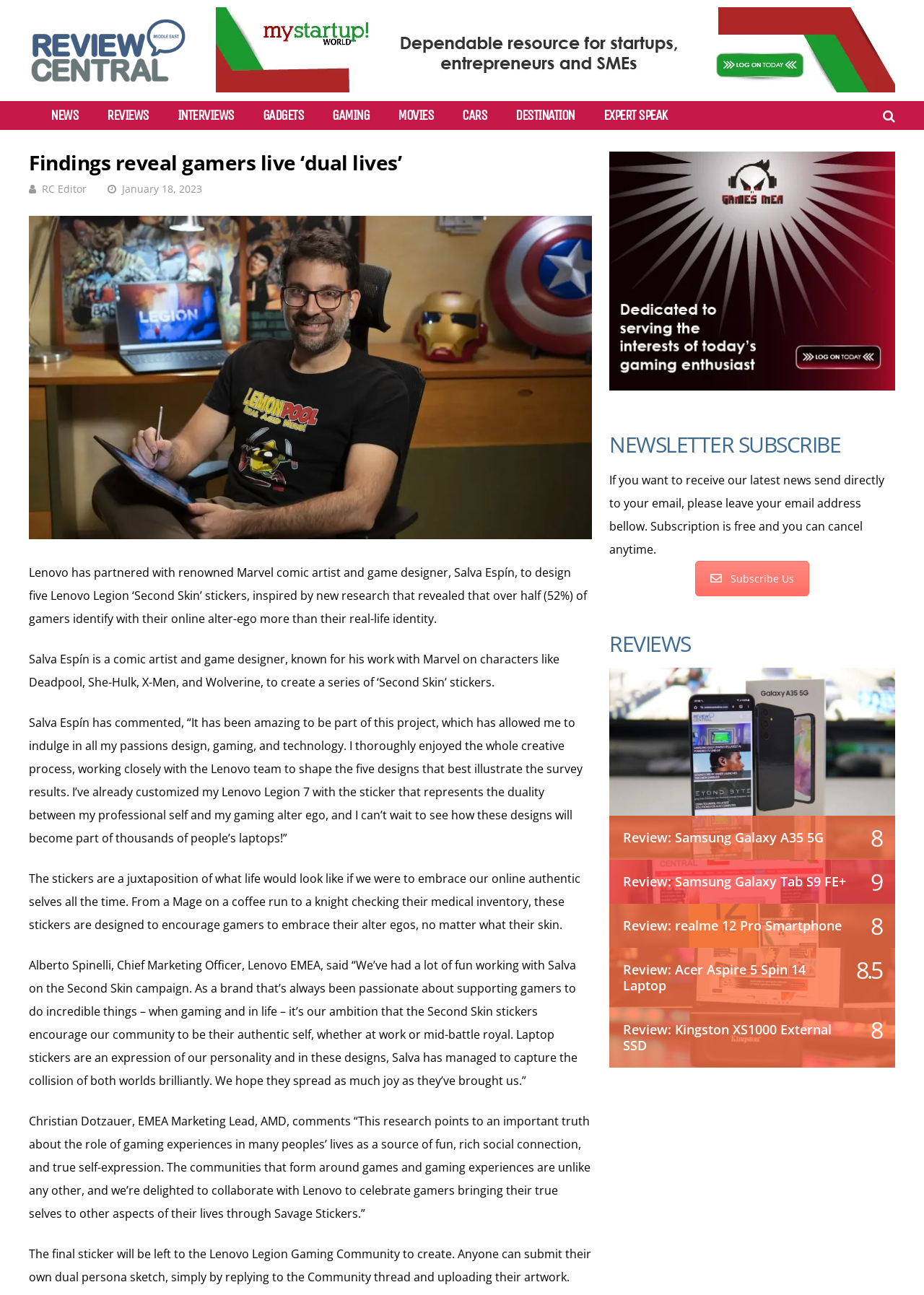Please answer the following question using a single word or phrase: 
What is the role of Alberto Spinelli in Lenovo?

Chief Marketing Officer, Lenovo EMEA